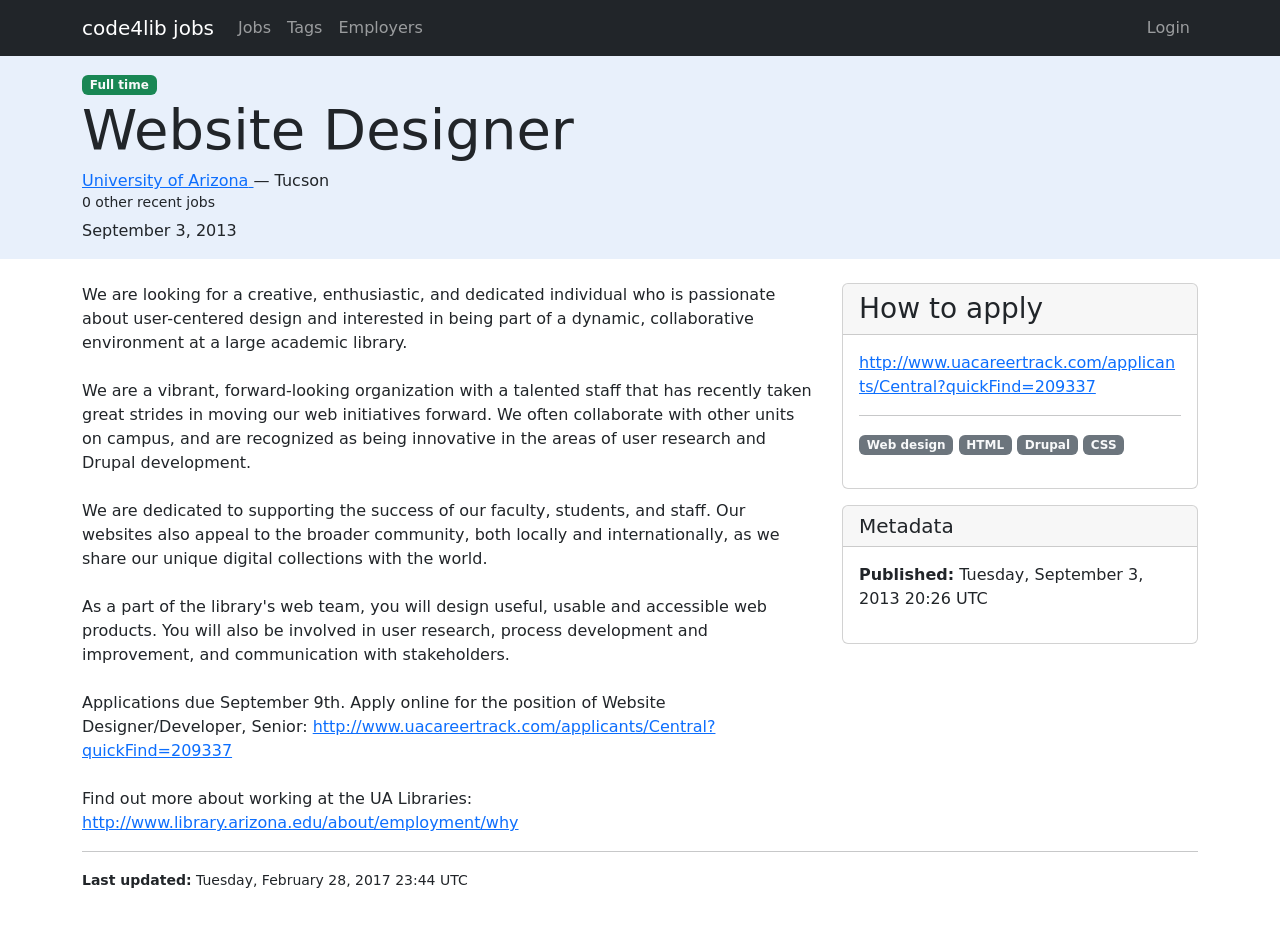Provide an in-depth description of the elements and layout of the webpage.

The webpage is a job posting for a Website Designer position at the University of Arizona, listed on the Code4Lib Job Board. At the top of the page, there are five links: "code4lib jobs", "Jobs", "Tags", "Employers", and "Login", aligned horizontally. 

Below these links, there is a main article section that takes up most of the page. Within this section, there is a link to "Full time" and a heading that reads "Website Designer". The employer, "University of Arizona", is listed, followed by the location "Tucson". There is also a note indicating that there are "0 other recent jobs".

The job posting includes a description of the position, which spans several paragraphs. The description explains that the university is looking for a creative and dedicated individual who is passionate about user-centered design and interested in being part of a dynamic, collaborative environment. It also highlights the university's innovative approaches to user research and Drupal development.

The posting also includes information about the application process, with a deadline of September 9th. There is a link to apply online for the position of Website Designer/Developer, Senior. Additionally, there is a link to find out more about working at the UA Libraries.

On the right side of the page, there is a section with a heading "How to apply", which includes a link to apply online. Below this, there is a horizontal separator, followed by a list of relevant skills, including "Web design", "HTML", "Drupal", and "CSS". 

Further down, there is a "Metadata" section, which includes the publication date and time of the job posting. At the very bottom of the page, there is a horizontal separator, followed by a note indicating when the page was last updated.